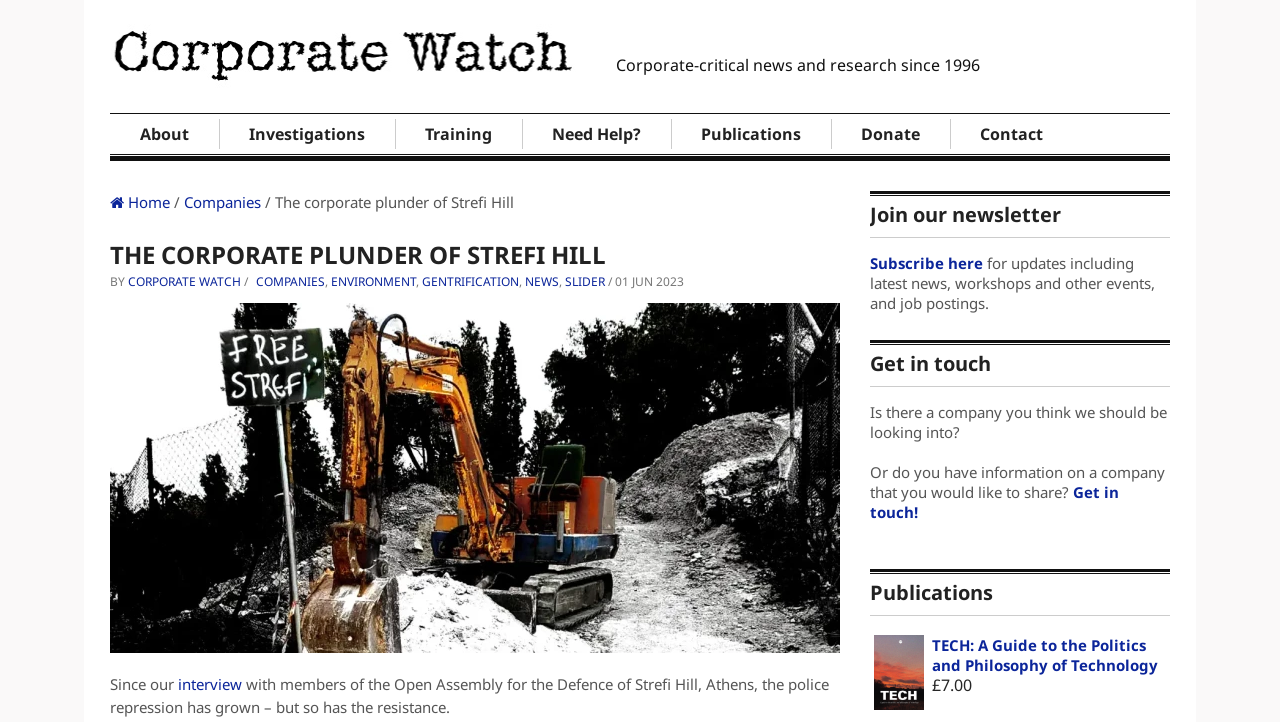What can be done to stay updated with the latest news and events from Corporate Watch?
Carefully analyze the image and provide a thorough answer to the question.

The answer can be found by looking at the section on the right-hand side of the webpage, which invites users to 'Join our newsletter' and provides a link to 'Subscribe here'. This suggests that joining their newsletter is a way to stay updated with the latest news and events from Corporate Watch.